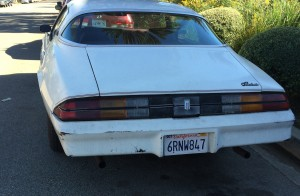What is the condition of the car?
Using the image as a reference, answer with just one word or a short phrase.

Older with signs of wear and tear